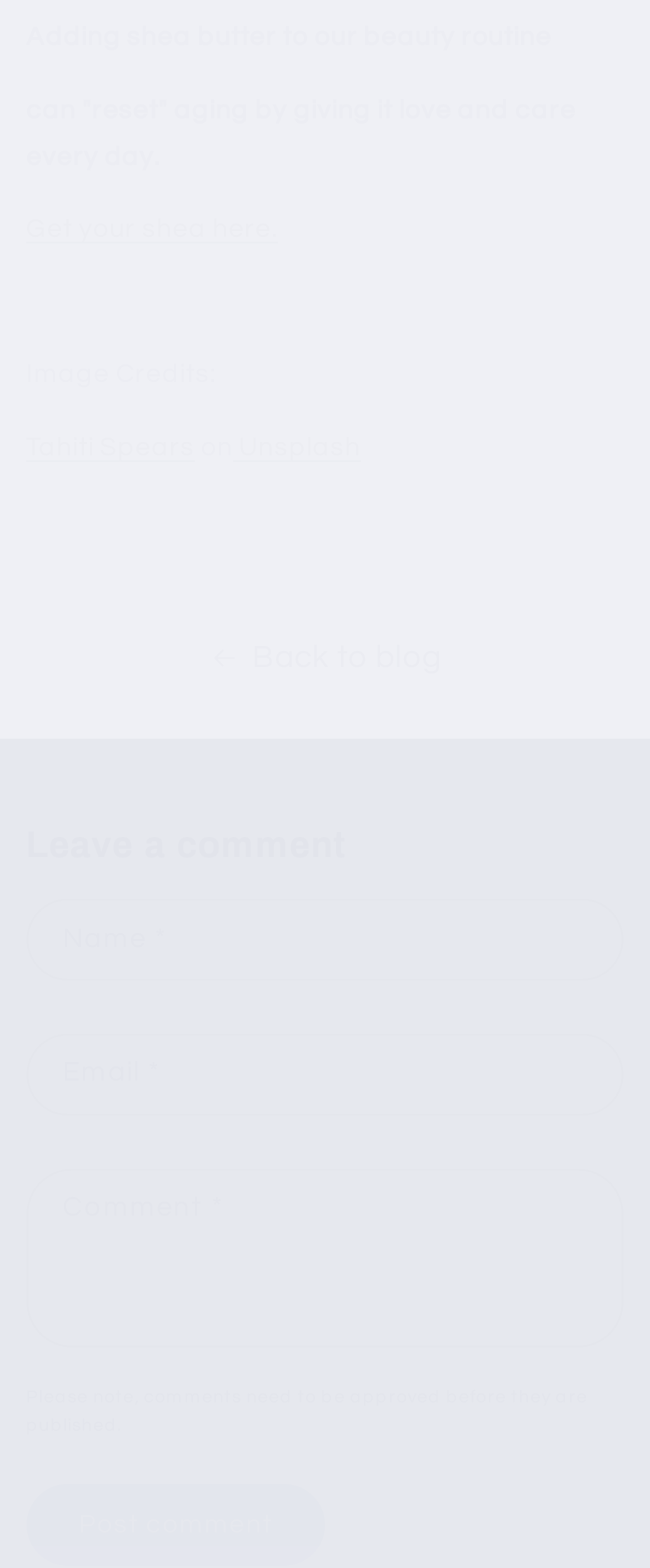Bounding box coordinates are specified in the format (top-left x, top-left y, bottom-right x, bottom-right y). All values are floating point numbers bounded between 0 and 1. Please provide the bounding box coordinate of the region this sentence describes: Get your shea here.

[0.04, 0.137, 0.428, 0.154]